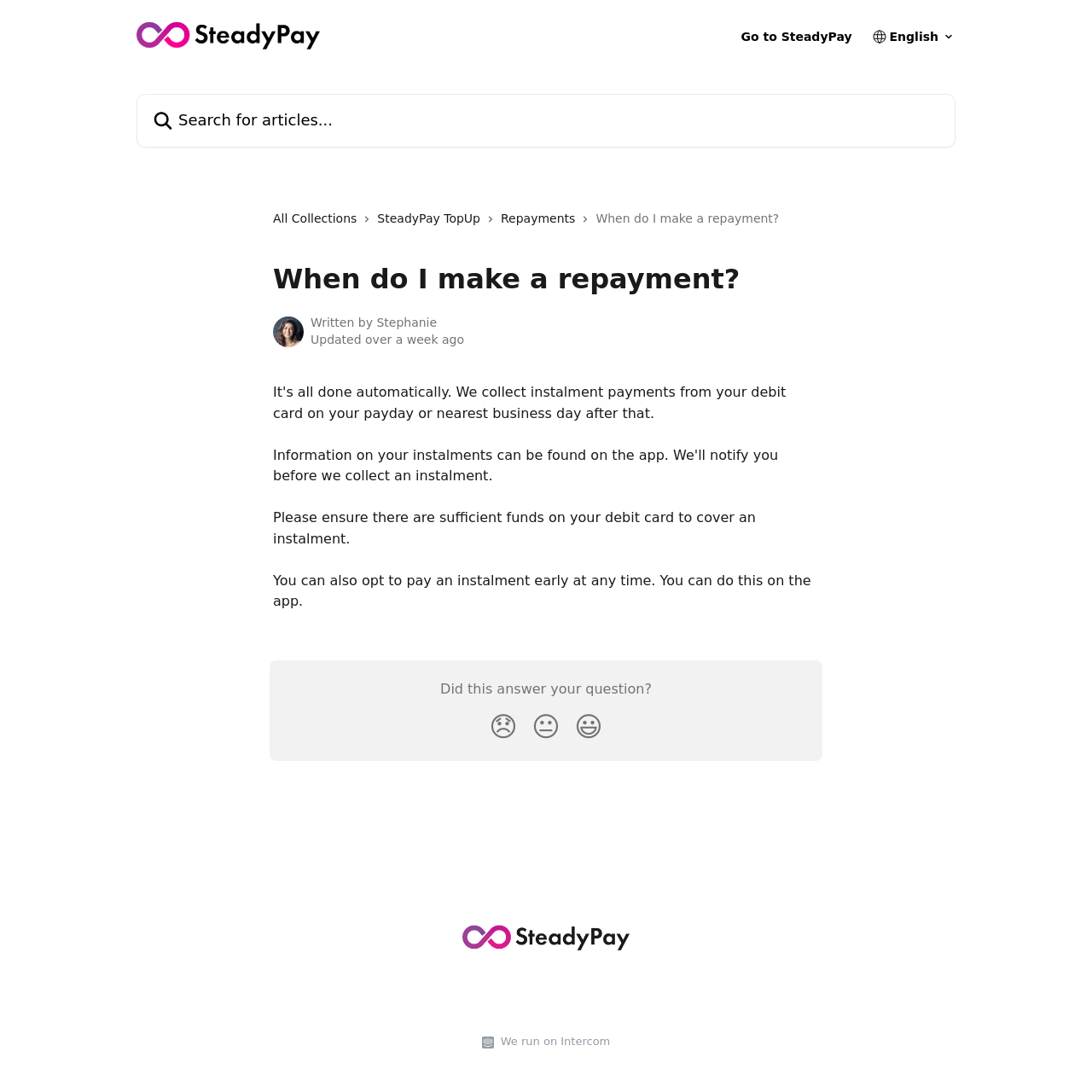Please respond in a single word or phrase: 
What is the name of the help centre?

SteadyPay Help Centre